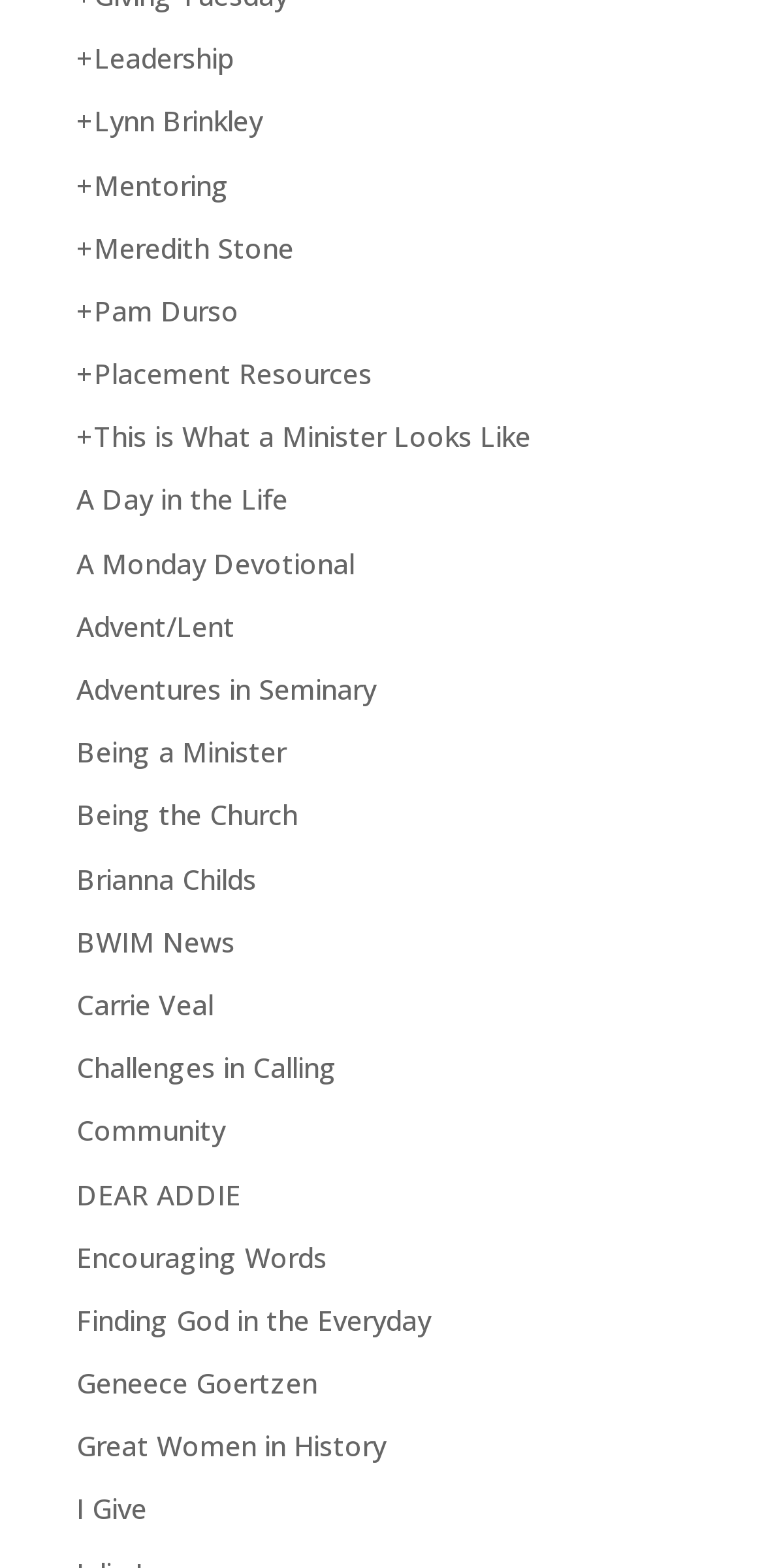Show the bounding box coordinates for the HTML element described as: "A Day in the Life".

[0.1, 0.307, 0.377, 0.331]